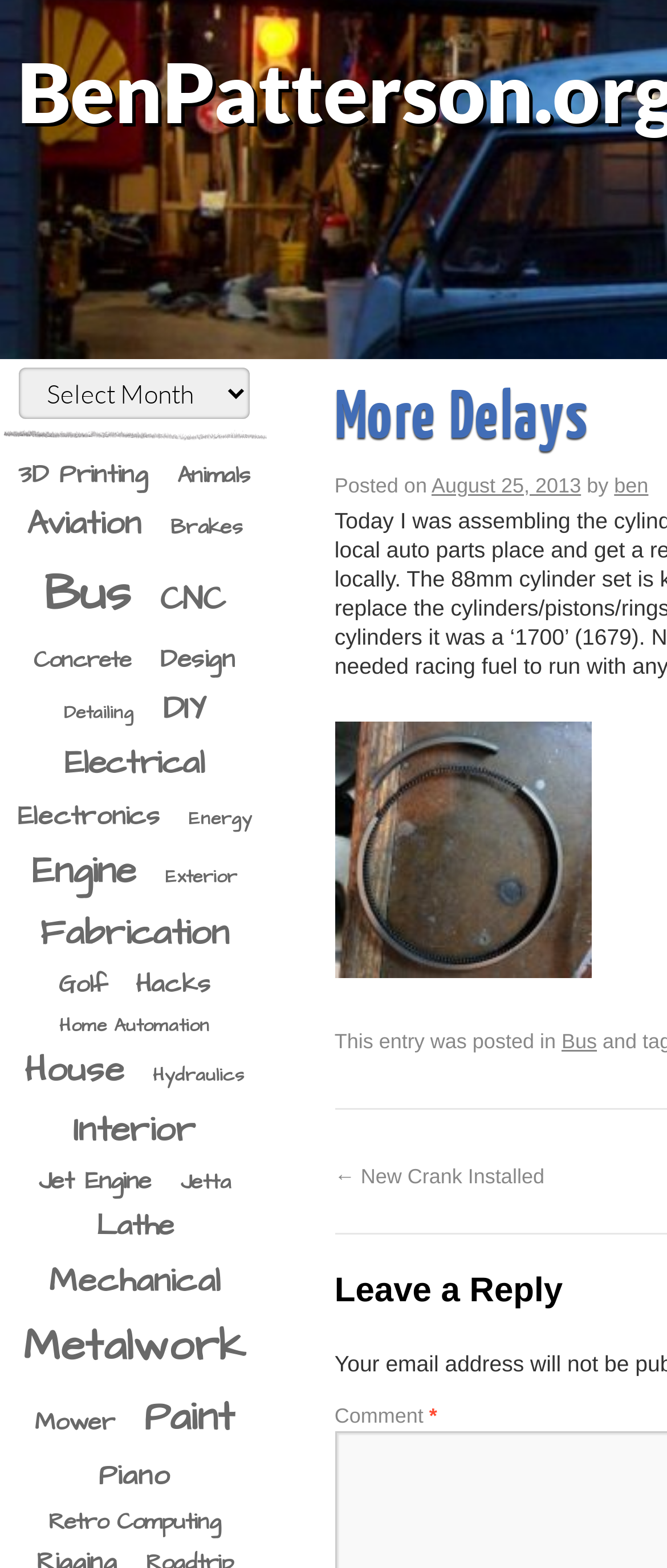Specify the bounding box coordinates of the element's area that should be clicked to execute the given instruction: "View 3D Printing posts". The coordinates should be four float numbers between 0 and 1, i.e., [left, top, right, bottom].

[0.015, 0.285, 0.235, 0.32]